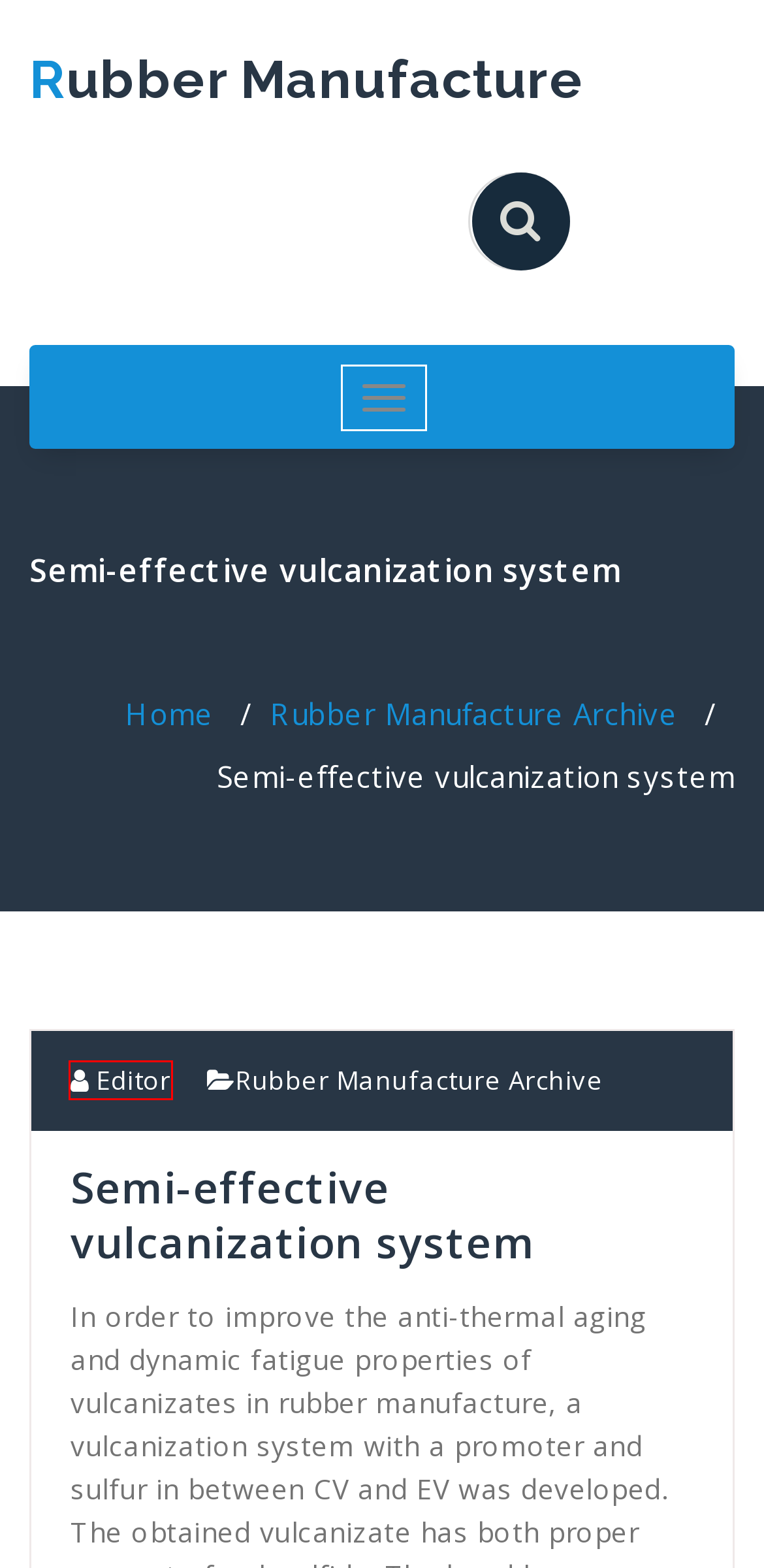You have a screenshot of a webpage with a red bounding box around an element. Choose the best matching webpage description that would appear after clicking the highlighted element. Here are the candidates:
A. Rubber Manufacture Archive – Rubber Manufacture
B. Balanced vulcanization system – Rubber Manufacture
C. Principle of high temperature vulcanization system – Rubber Manufacture
D. Peroxide in the principle of vulcanization – Rubber Manufacture
E. Ordinary sulfur vulcanization system – Rubber Manufacture
F. Other characteristics of high temperature vulcanization – Rubber Manufacture
G. Rubber Manufacture
H. Editor – Rubber Manufacture

H